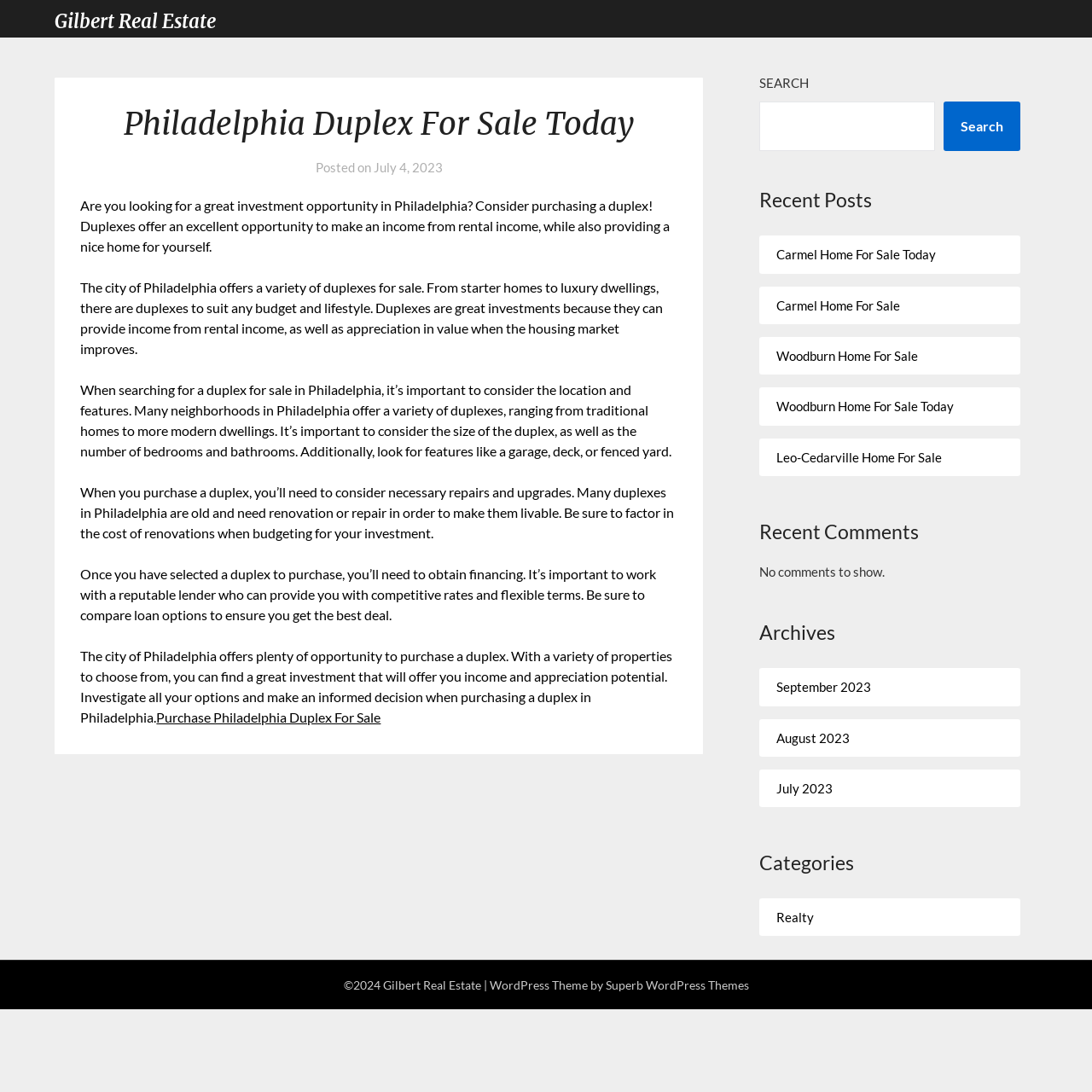Pinpoint the bounding box coordinates of the element you need to click to execute the following instruction: "View recent posts". The bounding box should be represented by four float numbers between 0 and 1, in the format [left, top, right, bottom].

[0.696, 0.17, 0.934, 0.198]